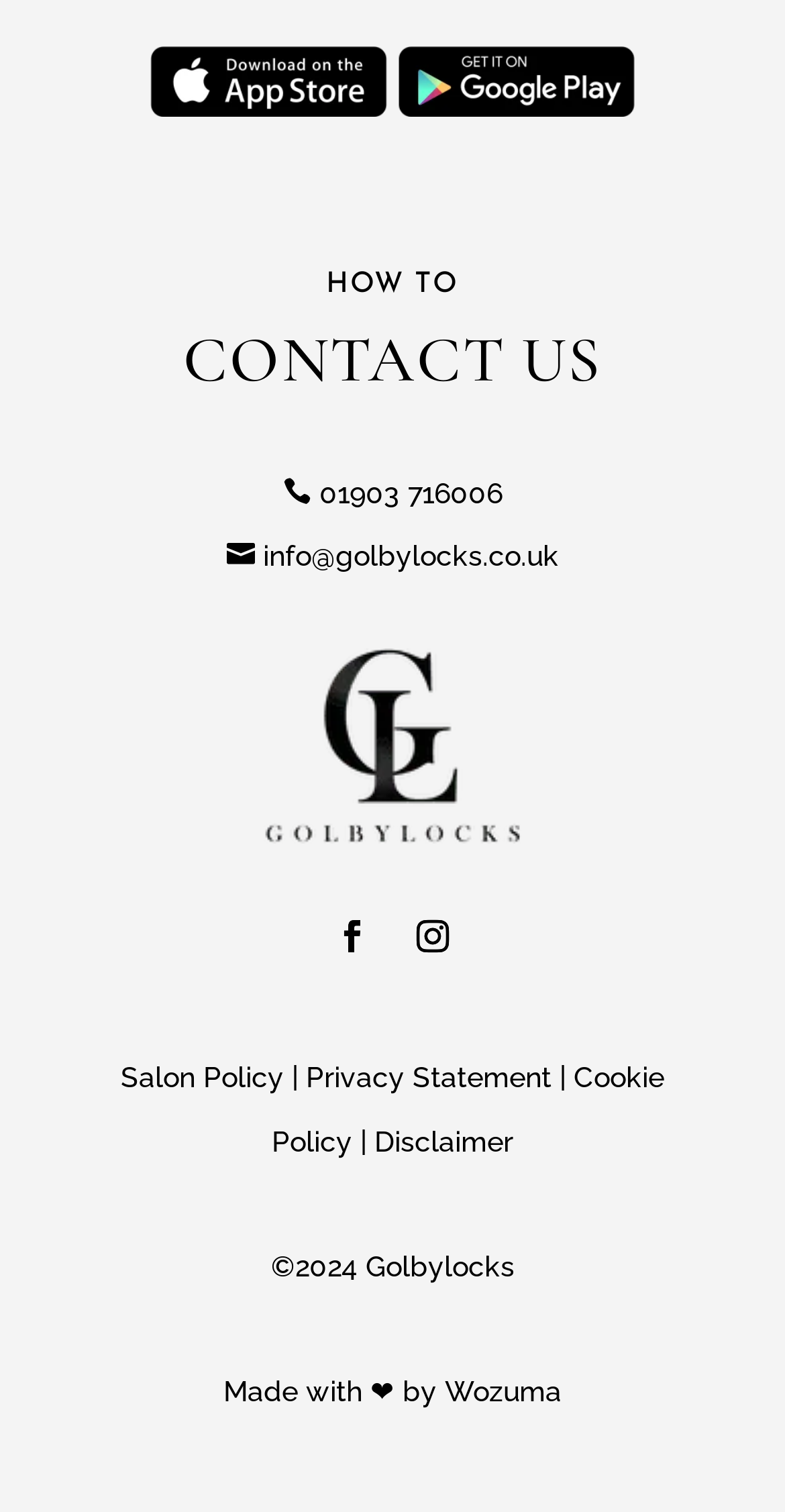Determine the bounding box coordinates for the HTML element described here: "title="google play app"".

[0.505, 0.06, 0.81, 0.081]